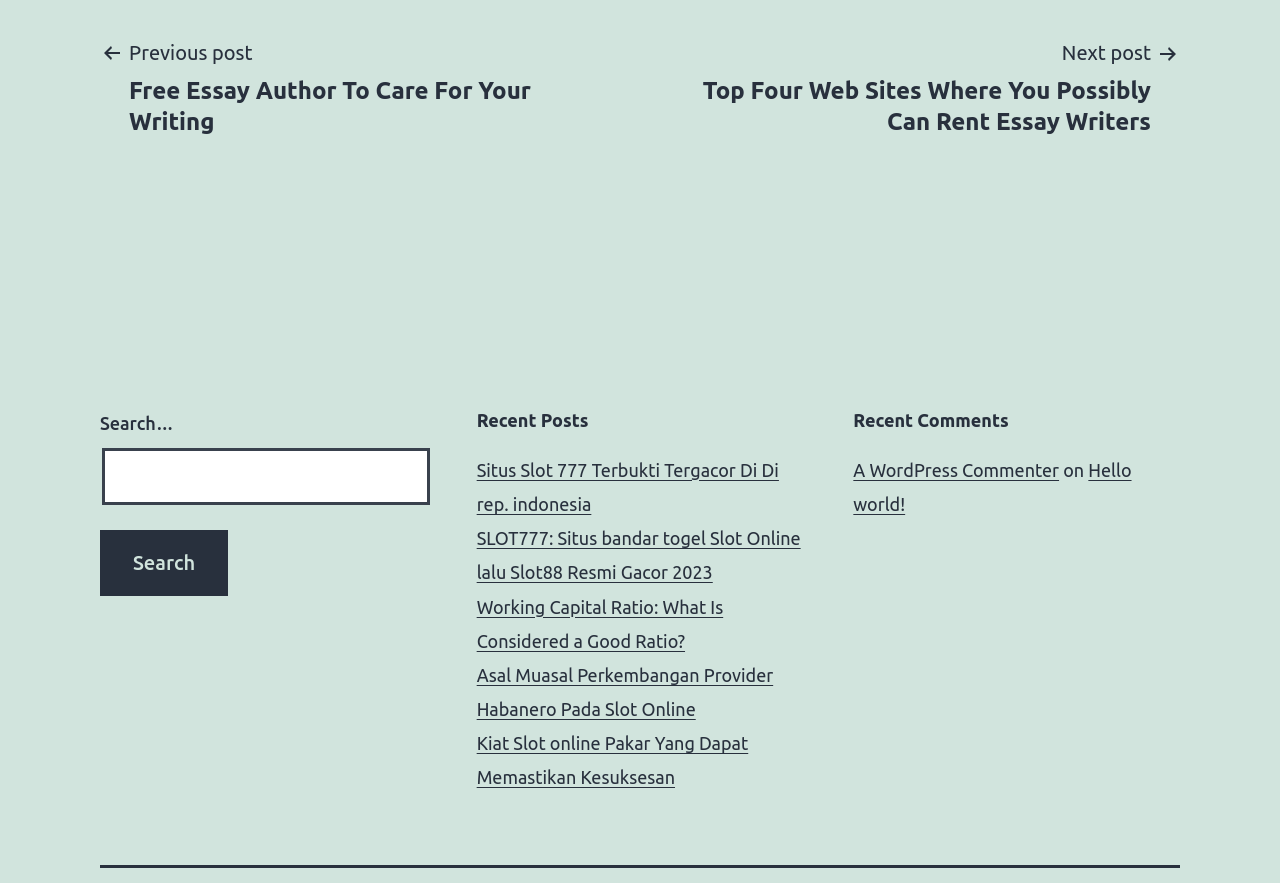Find the bounding box of the web element that fits this description: "Hello world!".

[0.667, 0.521, 0.884, 0.582]